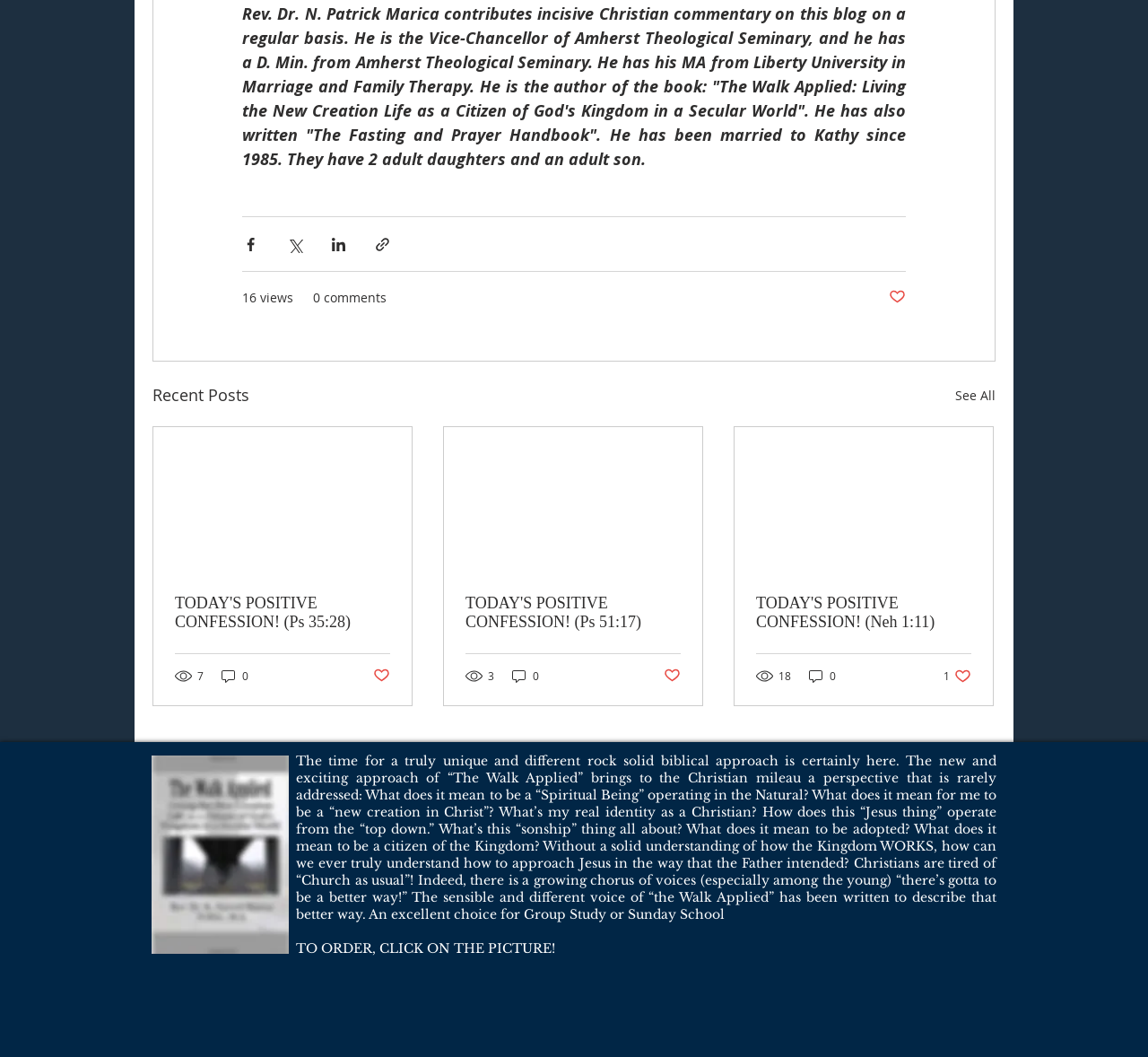Identify the bounding box of the UI element described as follows: "See All". Provide the coordinates as four float numbers in the range of 0 to 1 [left, top, right, bottom].

[0.832, 0.362, 0.867, 0.386]